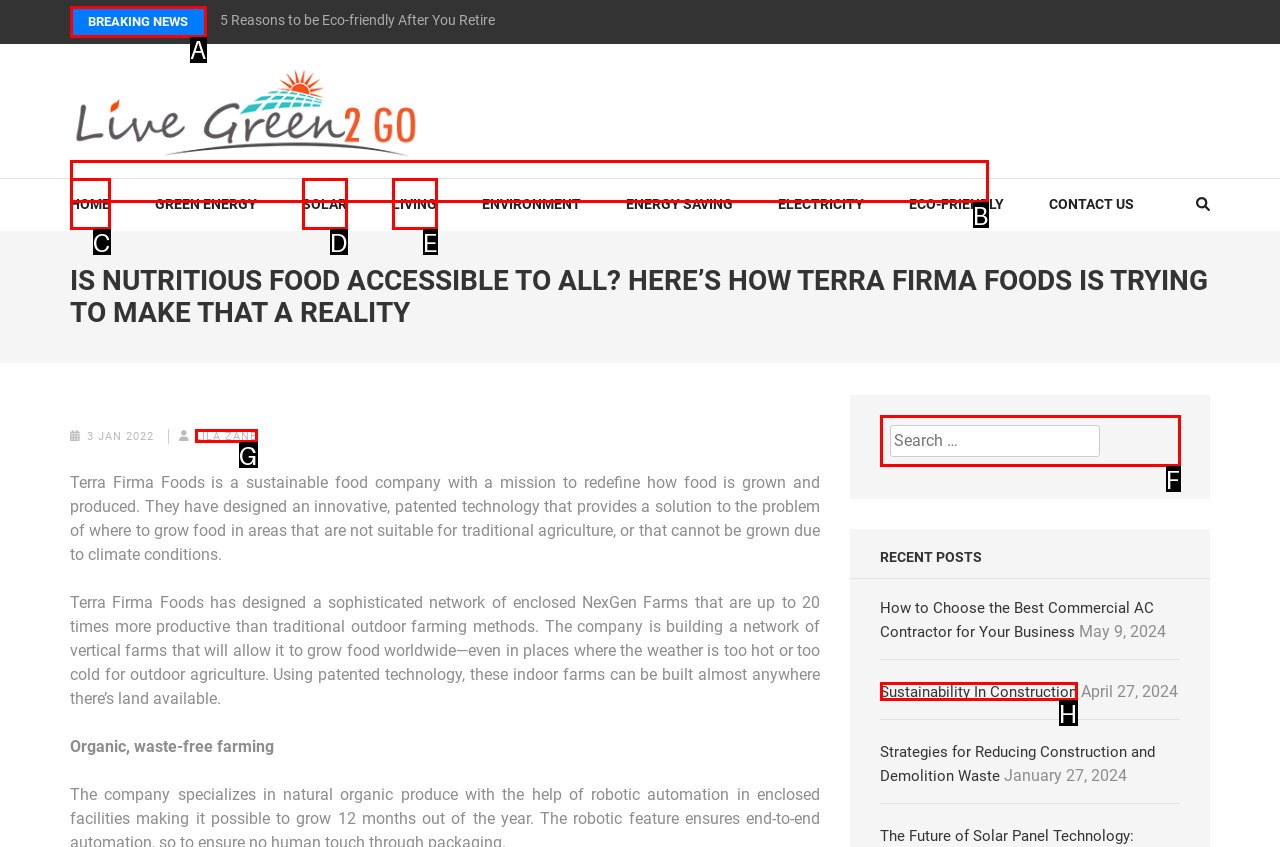Select the UI element that should be clicked to execute the following task: Search for something
Provide the letter of the correct choice from the given options.

F